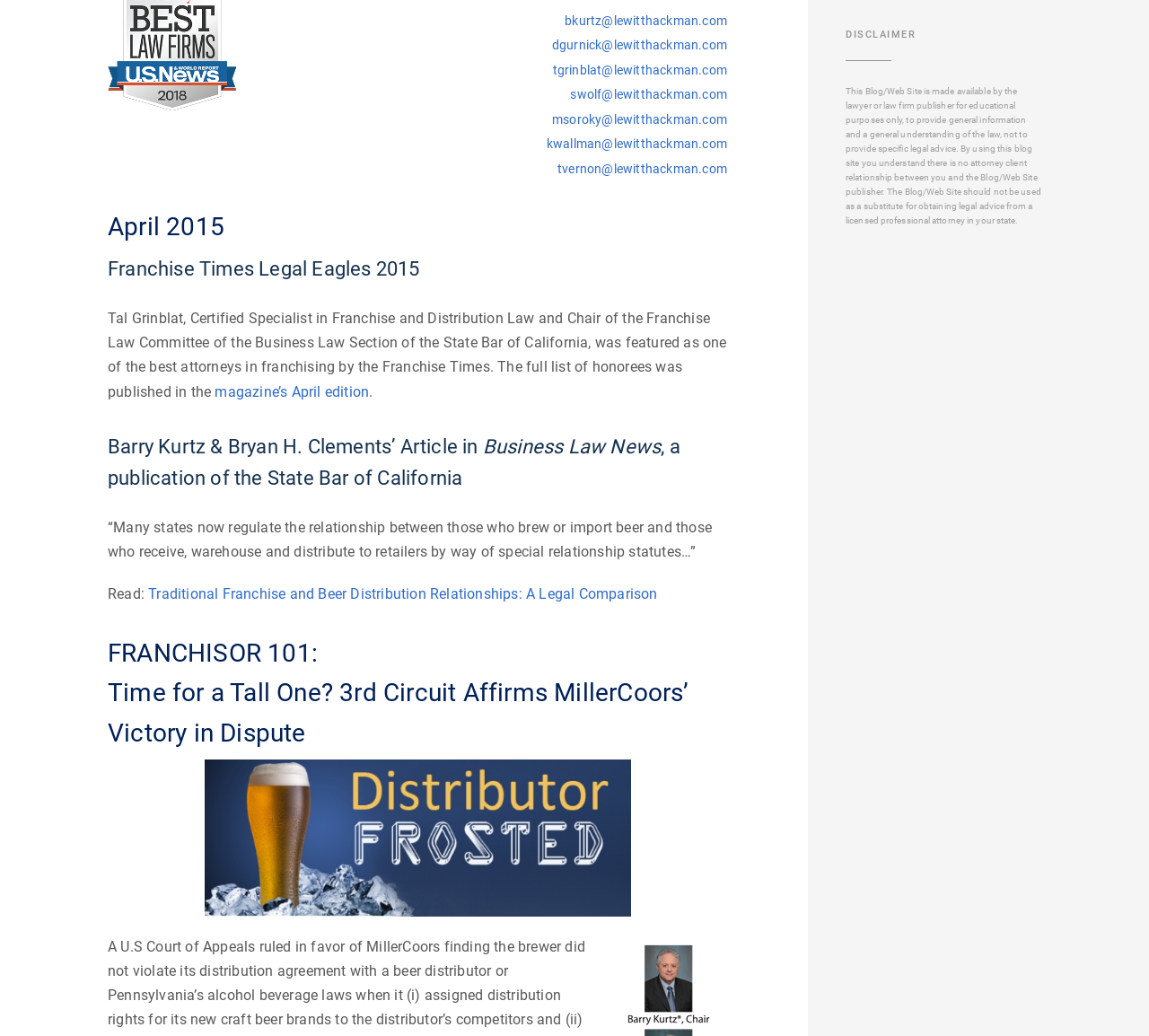For the given element description tvernon@lewitthackman.com, determine the bounding box coordinates of the UI element. The coordinates should follow the format (top-left x, top-left y, bottom-right x, bottom-right y) and be within the range of 0 to 1.

[0.485, 0.156, 0.633, 0.17]